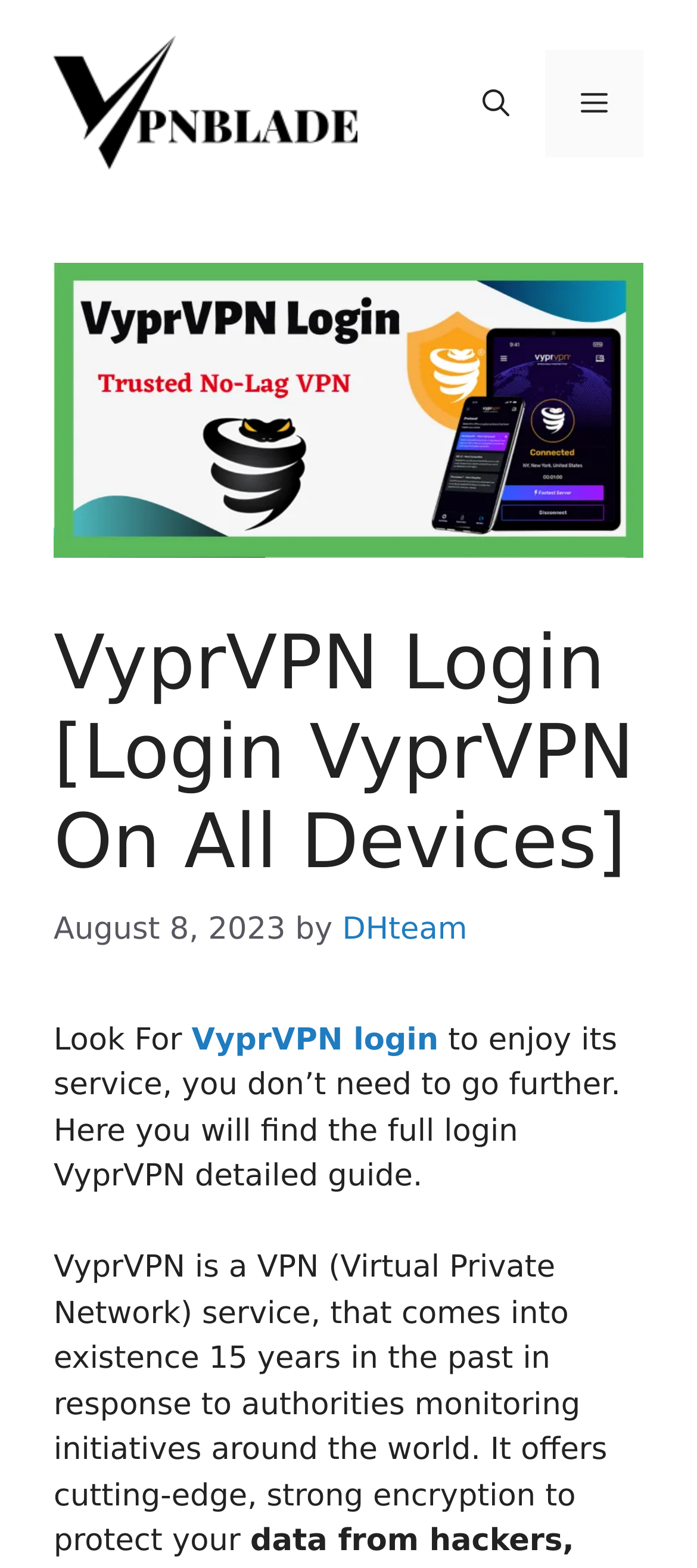What is the headline of the webpage?

VyprVPN Login [Login VyprVPN On All Devices]